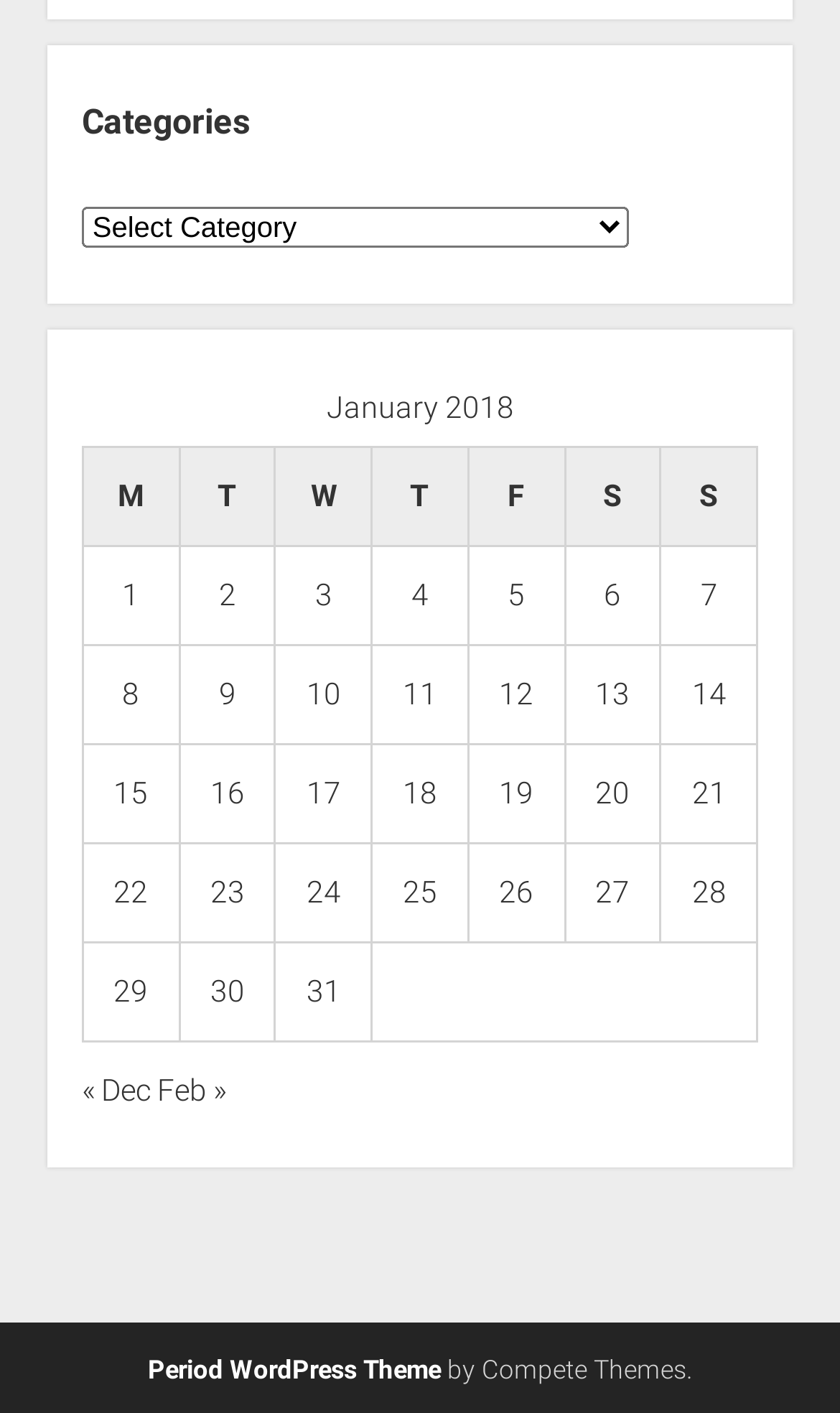Predict the bounding box coordinates of the area that should be clicked to accomplish the following instruction: "Go to previous month". The bounding box coordinates should consist of four float numbers between 0 and 1, i.e., [left, top, right, bottom].

[0.097, 0.759, 0.179, 0.784]